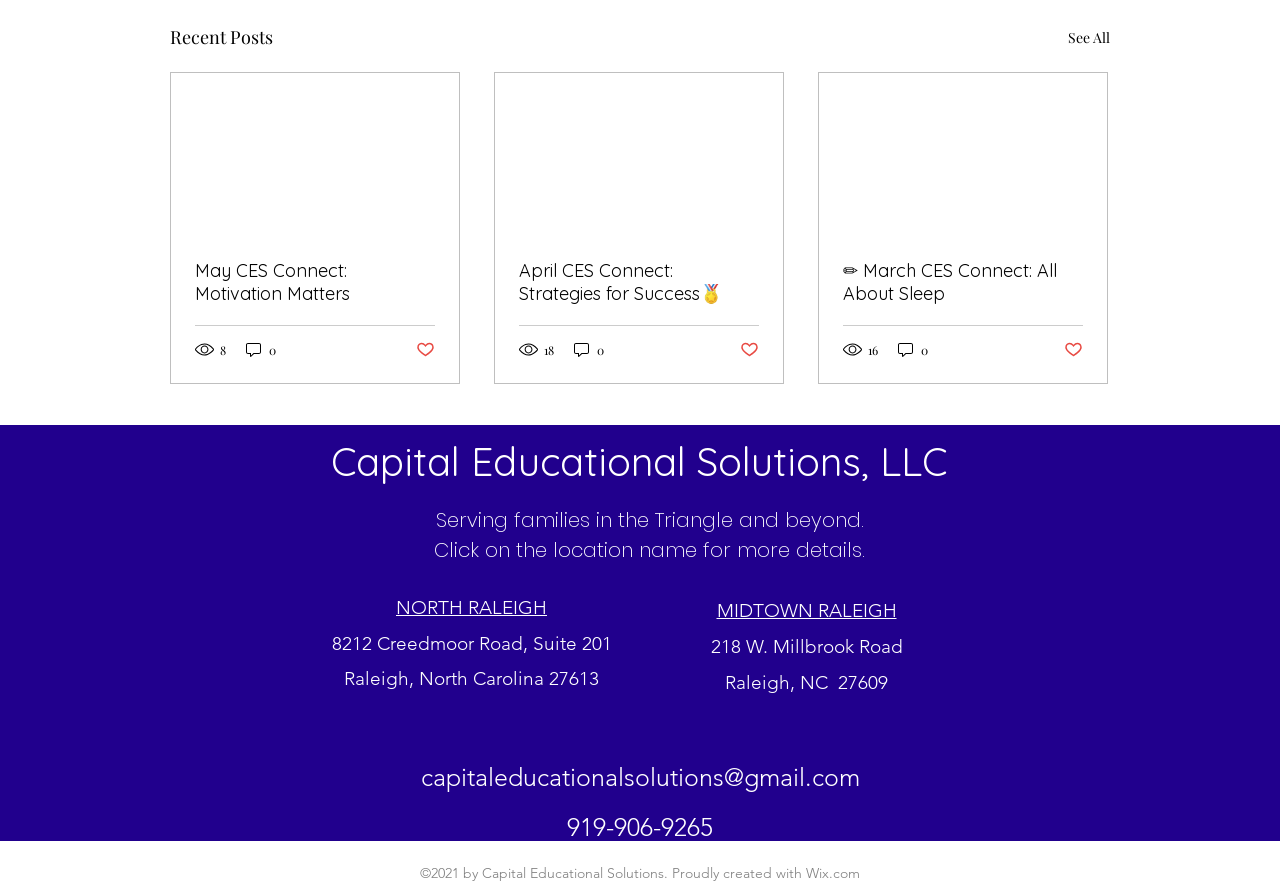Bounding box coordinates are specified in the format (top-left x, top-left y, bottom-right x, bottom-right y). All values are floating point numbers bounded between 0 and 1. Please provide the bounding box coordinate of the region this sentence describes: May CES Connect: Motivation Matters

[0.152, 0.293, 0.34, 0.345]